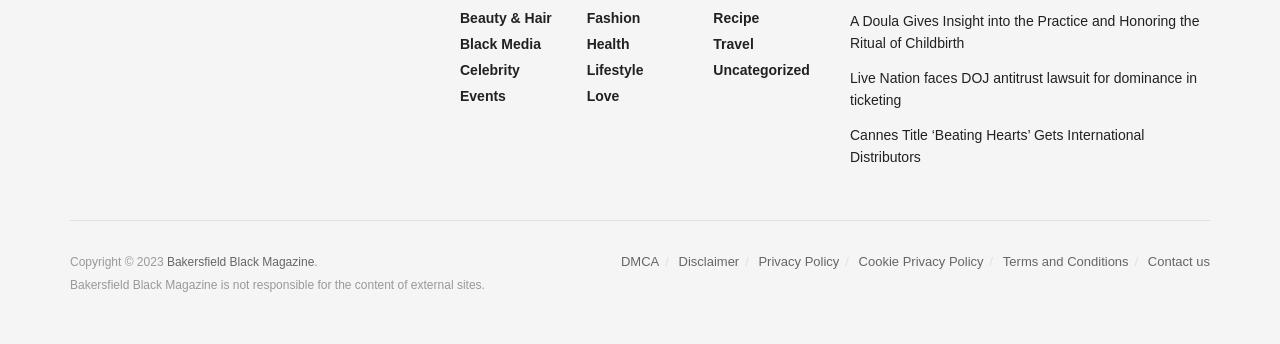From the element description Contact us, predict the bounding box coordinates of the UI element. The coordinates must be specified in the format (top-left x, top-left y, bottom-right x, bottom-right y) and should be within the 0 to 1 range.

[0.897, 0.728, 0.945, 0.771]